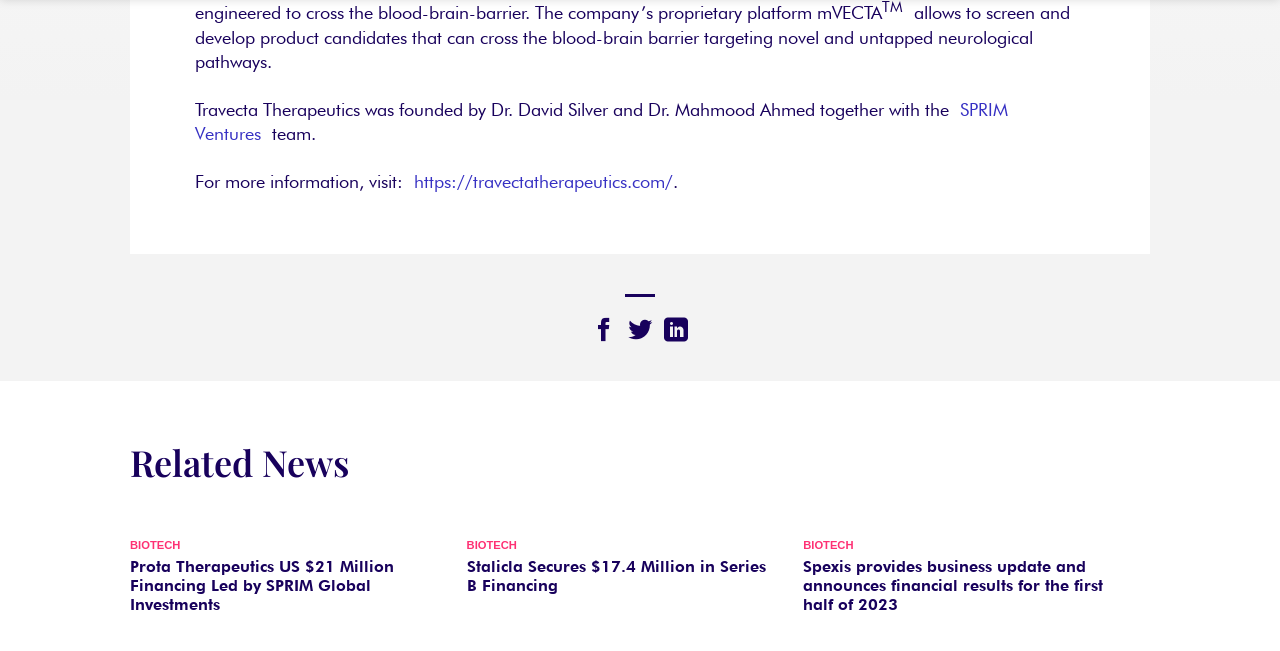Given the element description "SPRIM Ventures", identify the bounding box of the corresponding UI element.

[0.152, 0.151, 0.788, 0.221]